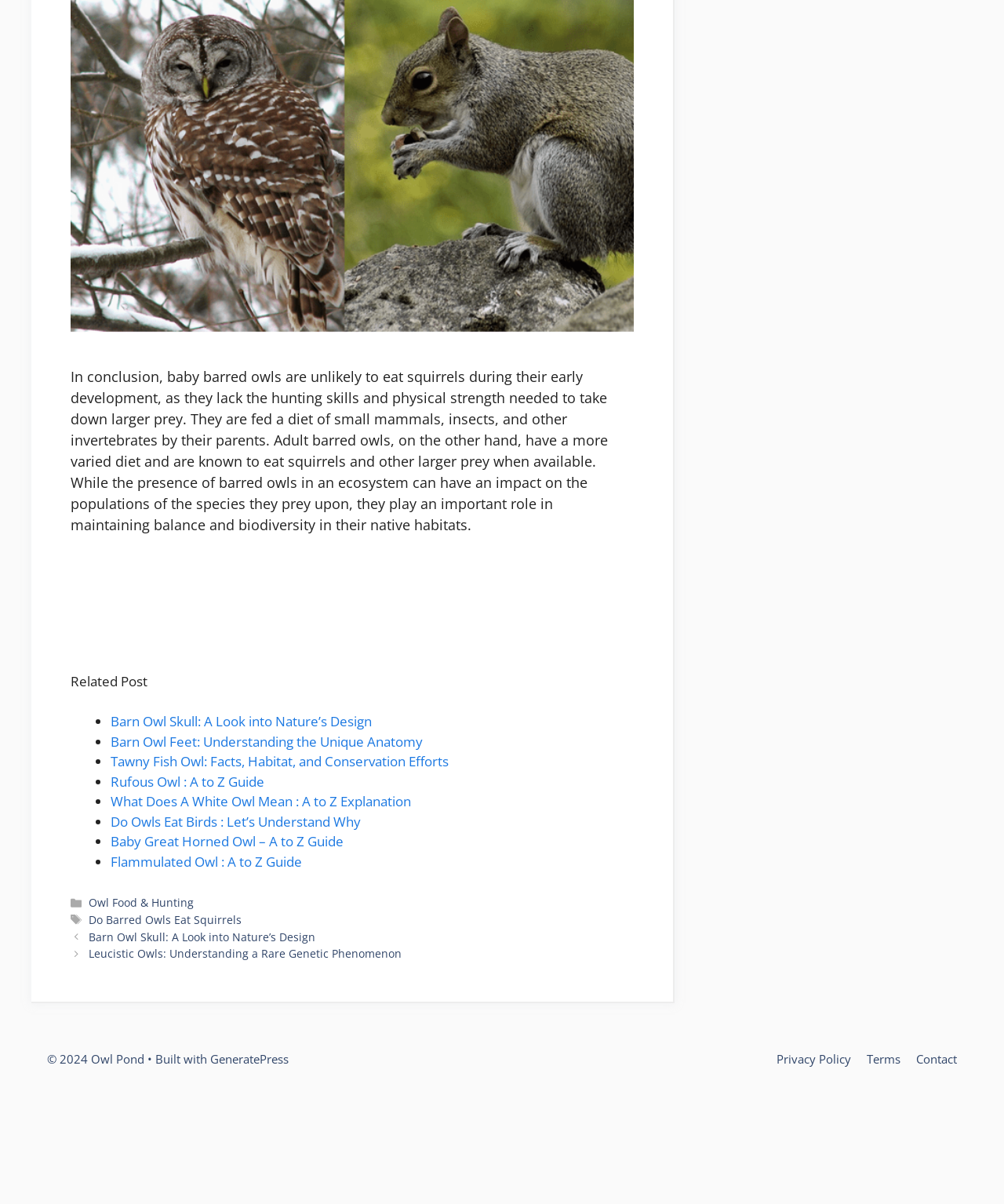Please determine the bounding box coordinates for the UI element described as: "Privacy Policy".

[0.773, 0.873, 0.848, 0.886]